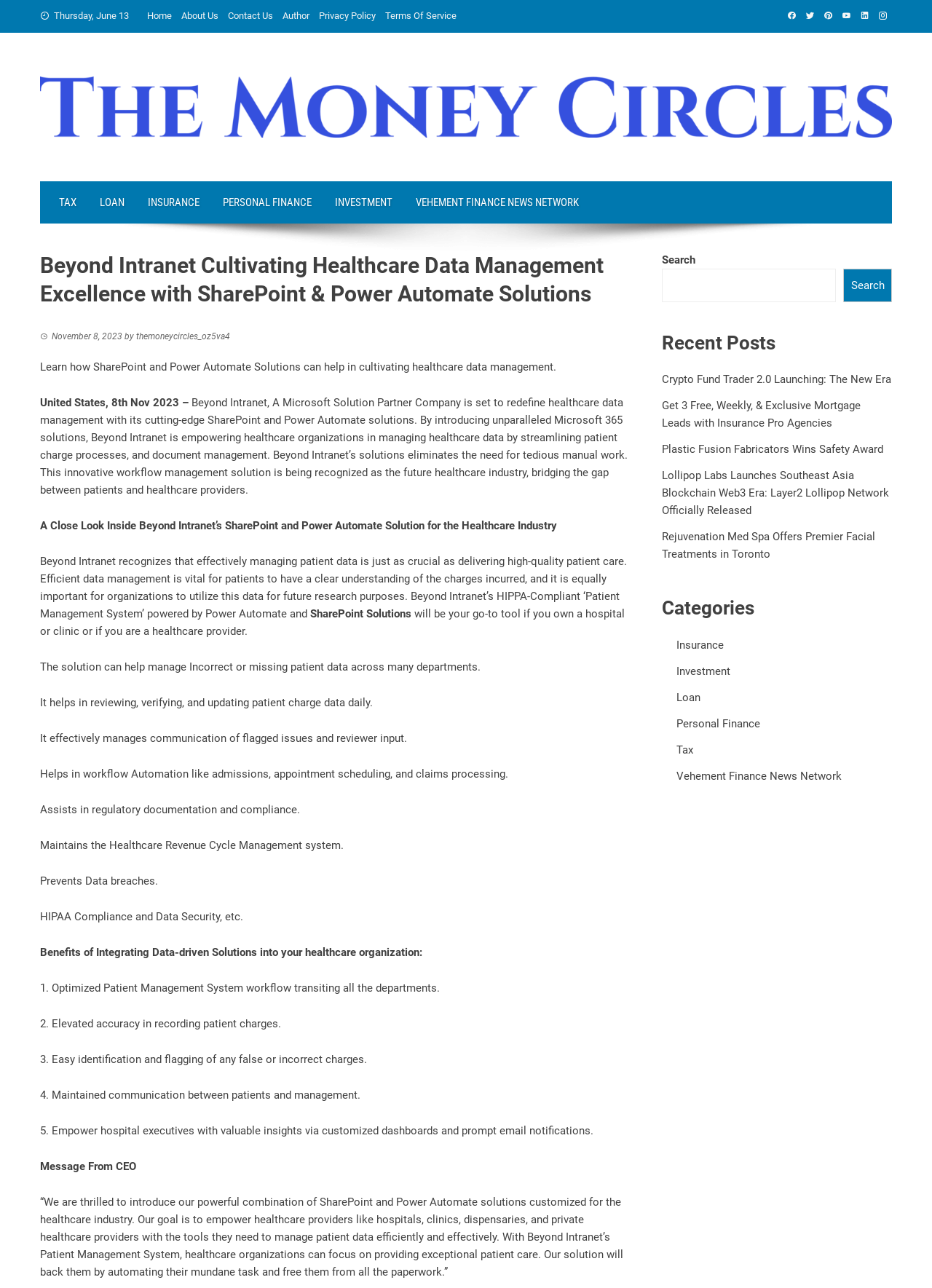What is the name of the CEO of Beyond Intranet?
Based on the image, respond with a single word or phrase.

Not mentioned